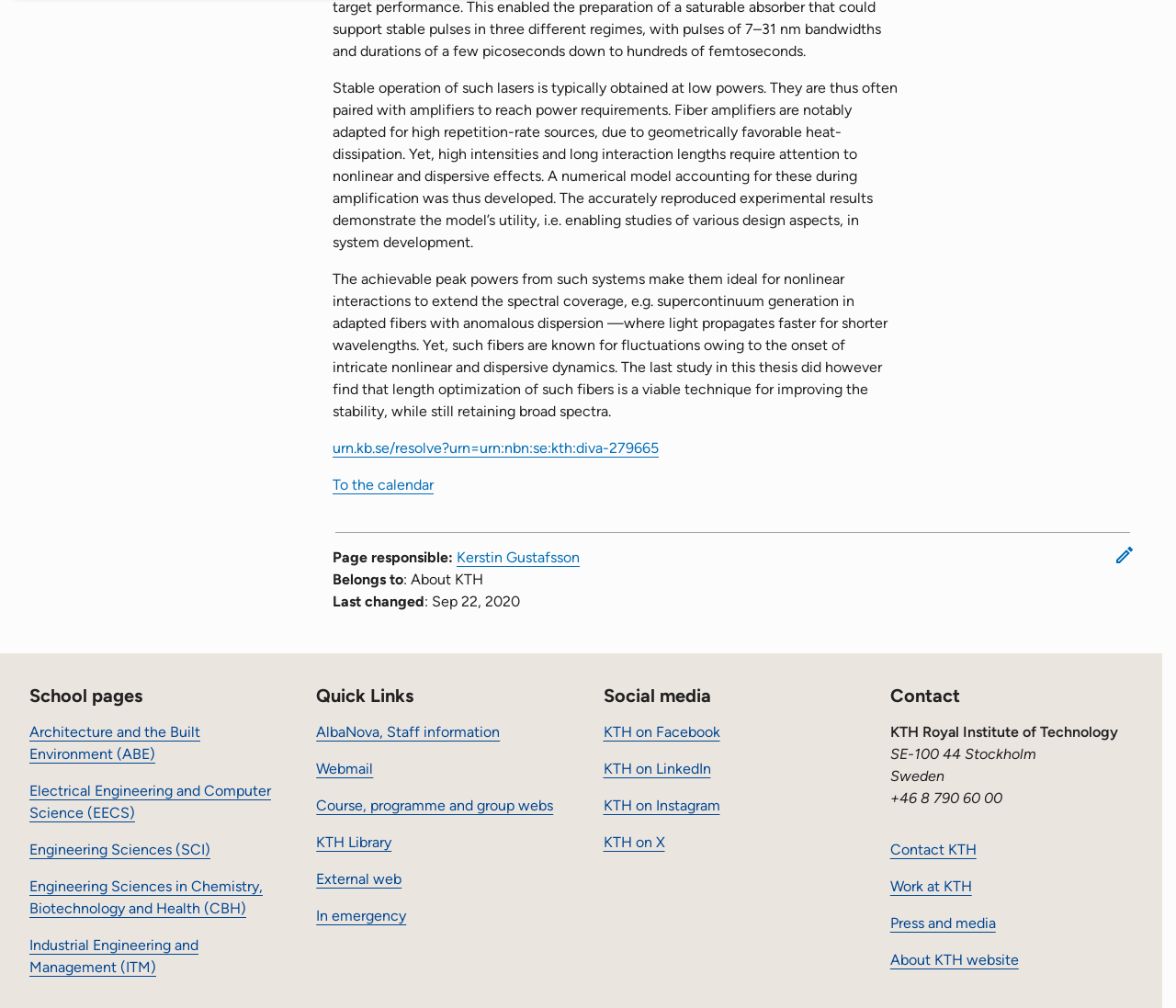What is the last changed date of the webpage?
Please give a detailed answer to the question using the information shown in the image.

The footer section of the webpage contains information about the last changed date, which is Sep 22, 2020, as indicated by the static text 'Last changed' and 'Sep 22, 2020'.